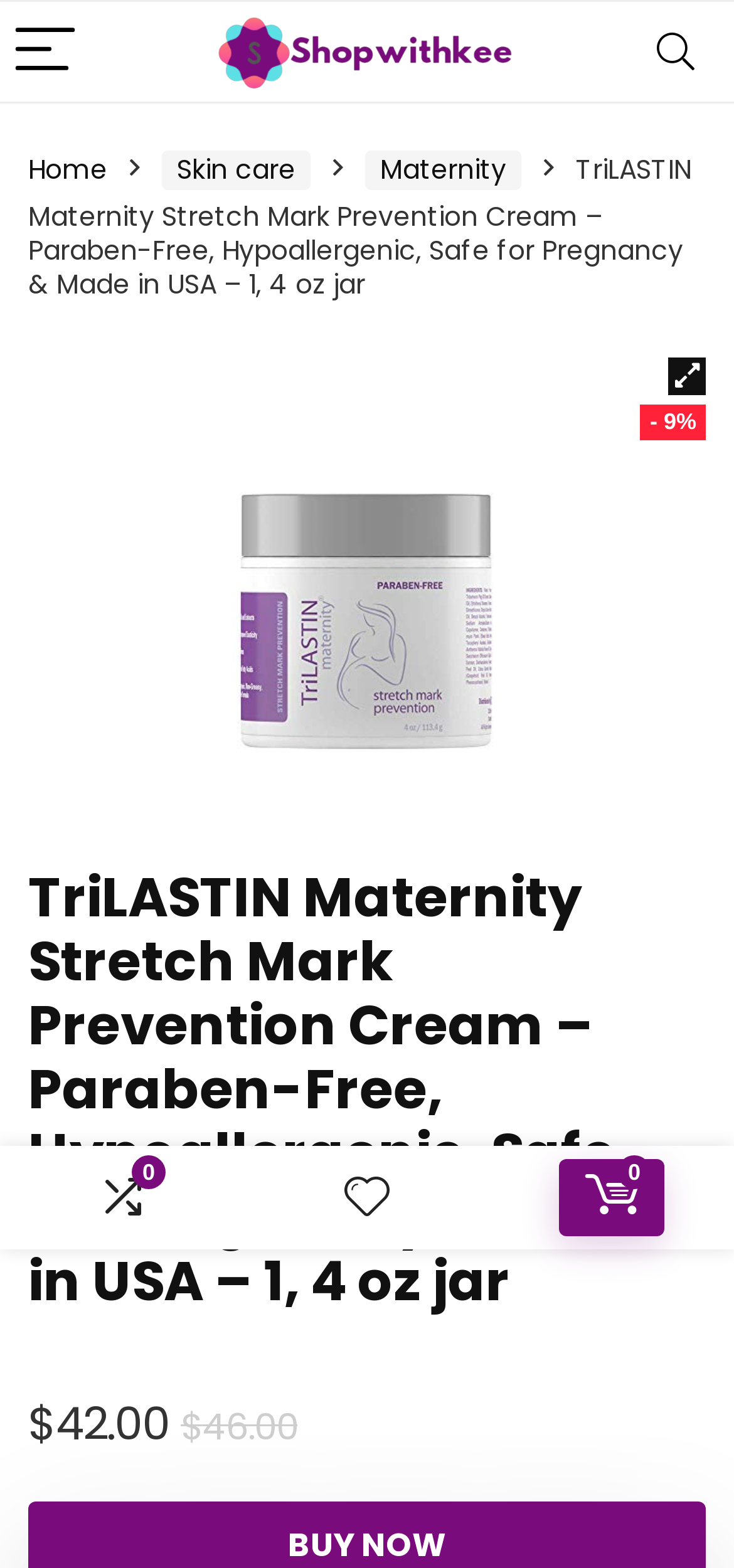Use one word or a short phrase to answer the question provided: 
What is the discount percentage?

9%